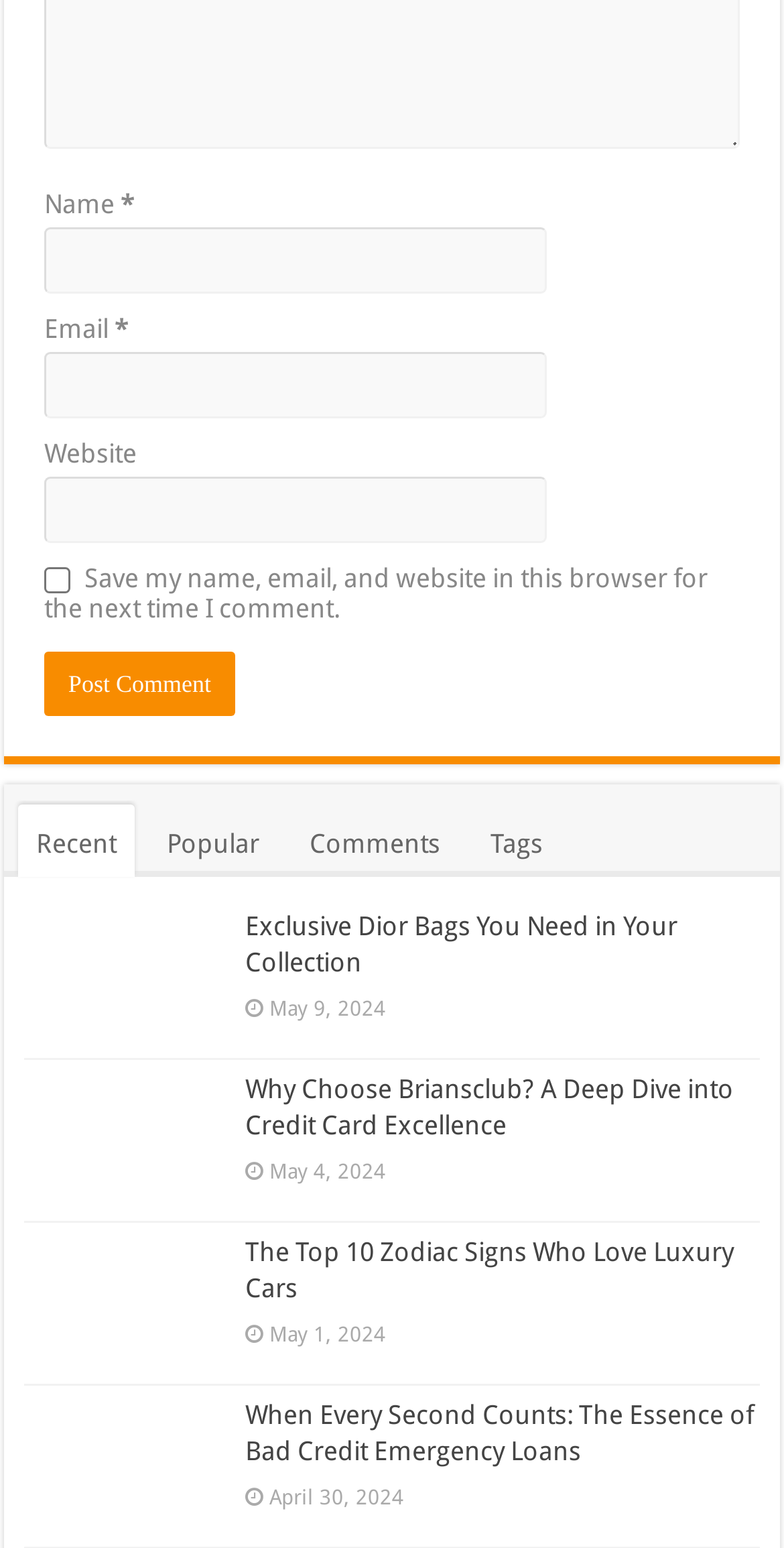Find the bounding box coordinates of the clickable area that will achieve the following instruction: "Click the 'Exclusive Dior Bags You Need in Your Collection' link".

[0.313, 0.588, 0.864, 0.631]